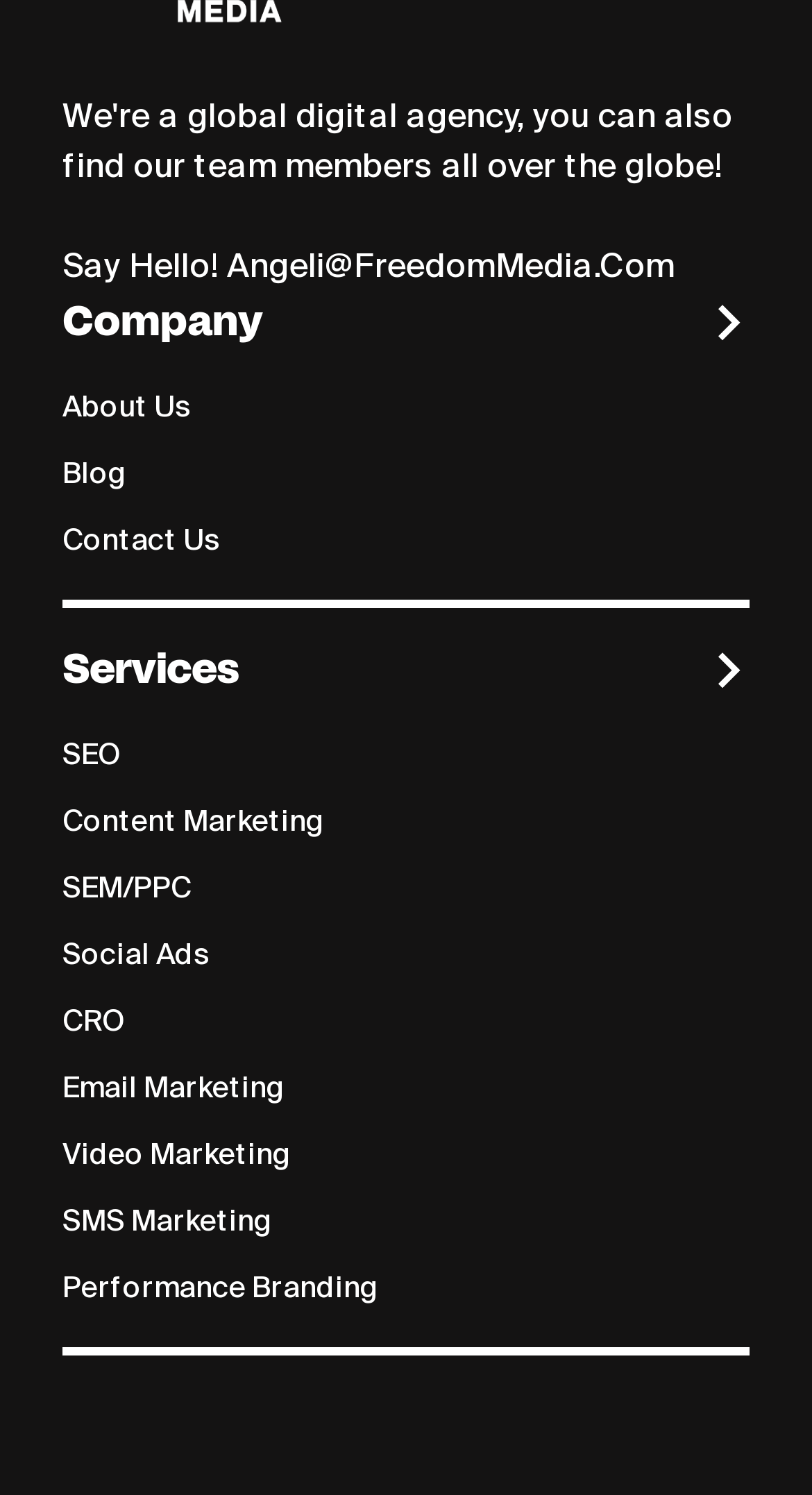Indicate the bounding box coordinates of the clickable region to achieve the following instruction: "Visit 'Blog'."

[0.077, 0.302, 0.923, 0.334]